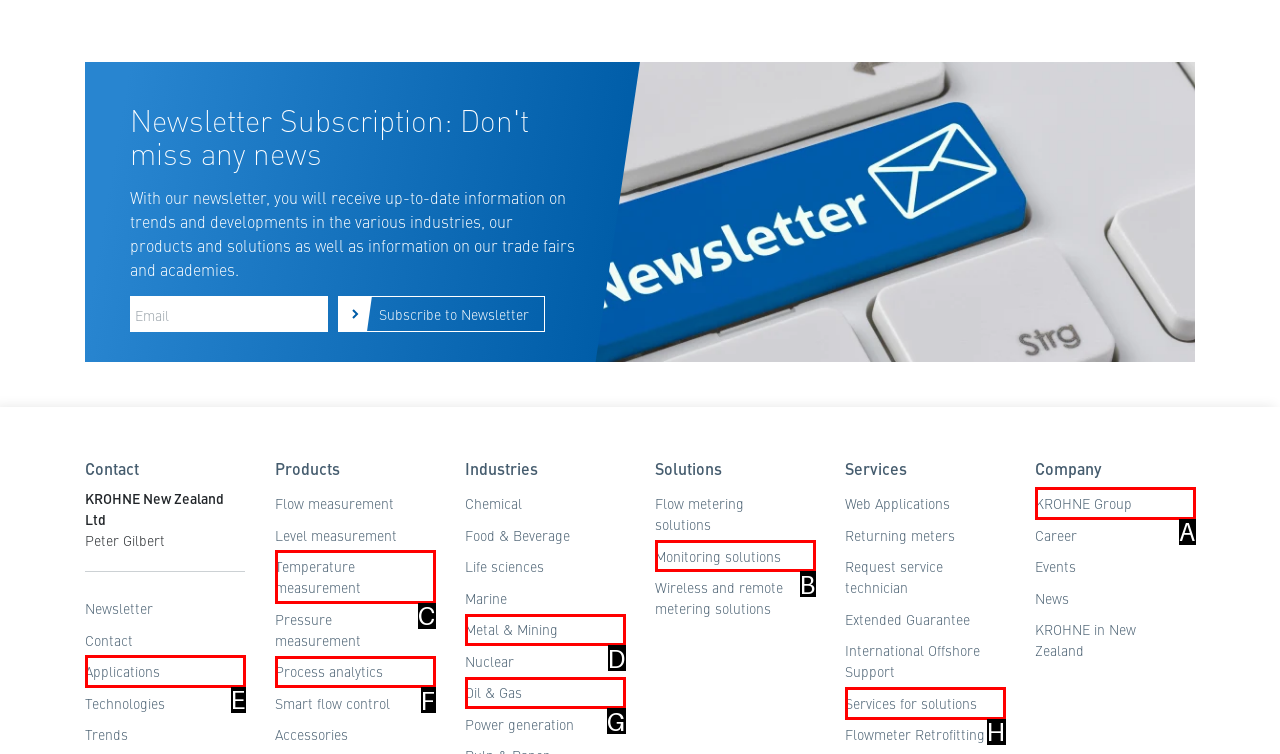Using the description: KROHNE Group, find the corresponding HTML element. Provide the letter of the matching option directly.

A